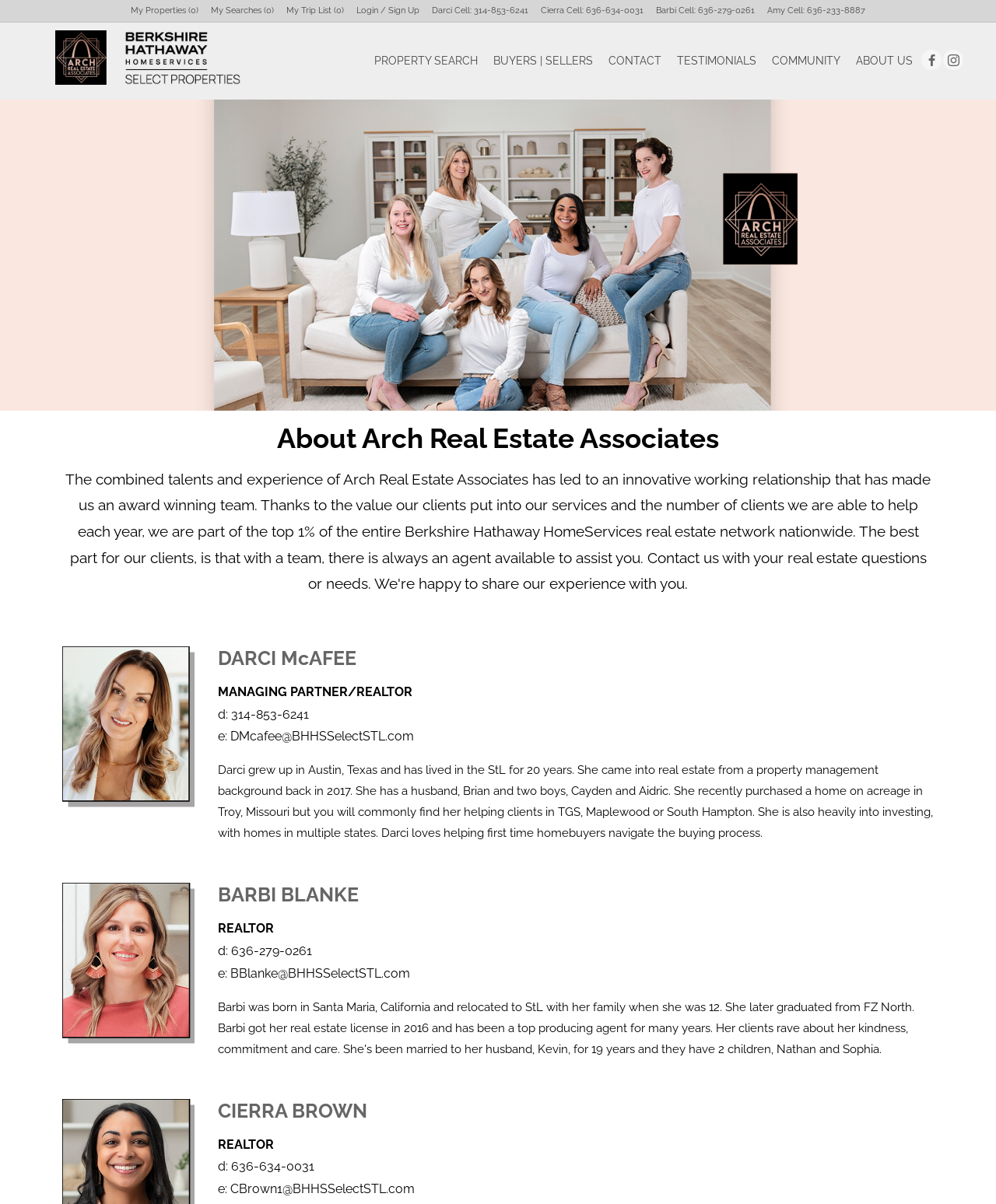How many agents are featured on this webpage?
Give a one-word or short-phrase answer derived from the screenshot.

3